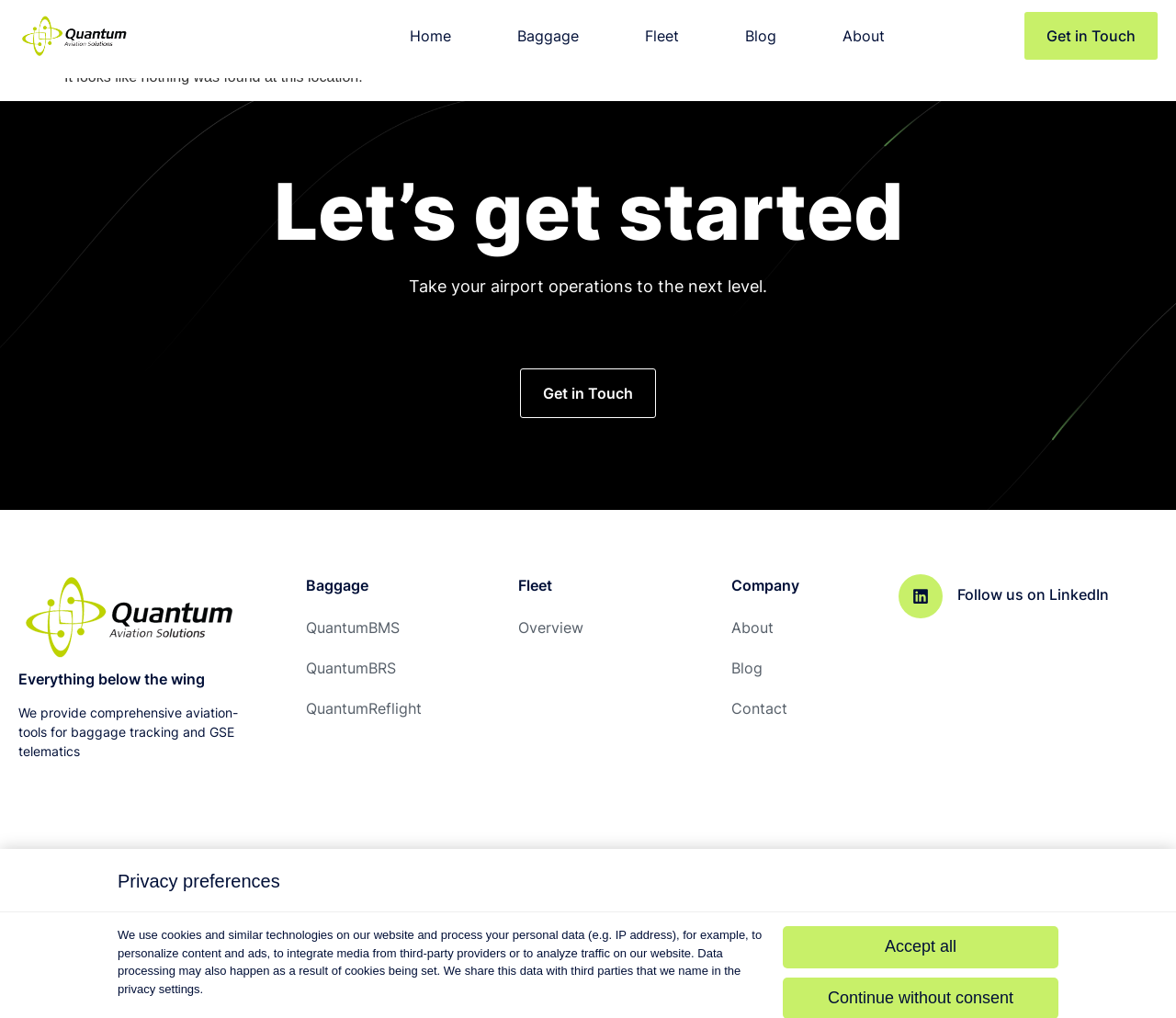Identify the coordinates of the bounding box for the element that must be clicked to accomplish the instruction: "Get in Touch".

[0.871, 0.012, 0.984, 0.059]